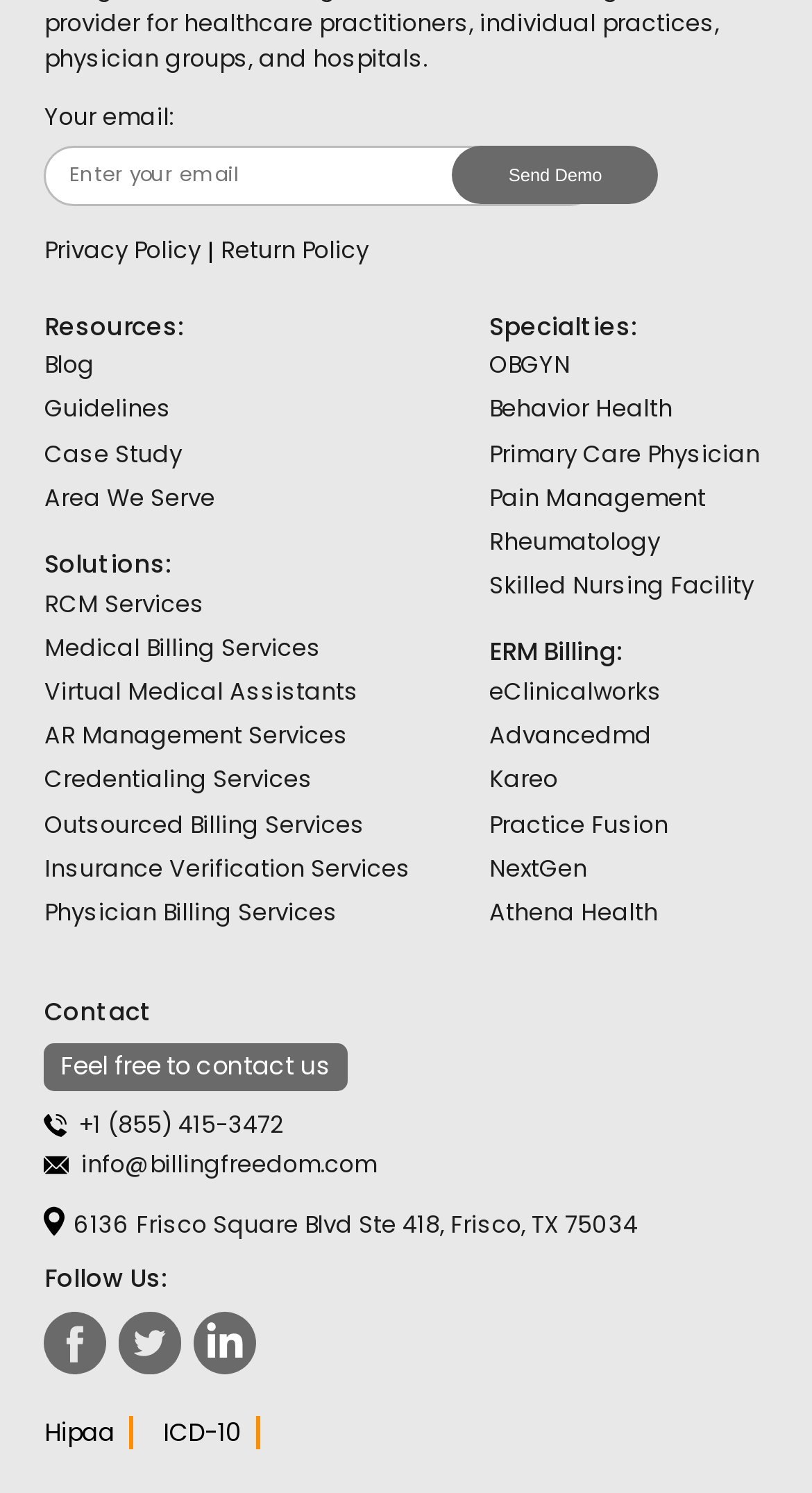Using the provided element description: "RCM Services", determine the bounding box coordinates of the corresponding UI element in the screenshot.

[0.055, 0.393, 0.252, 0.415]